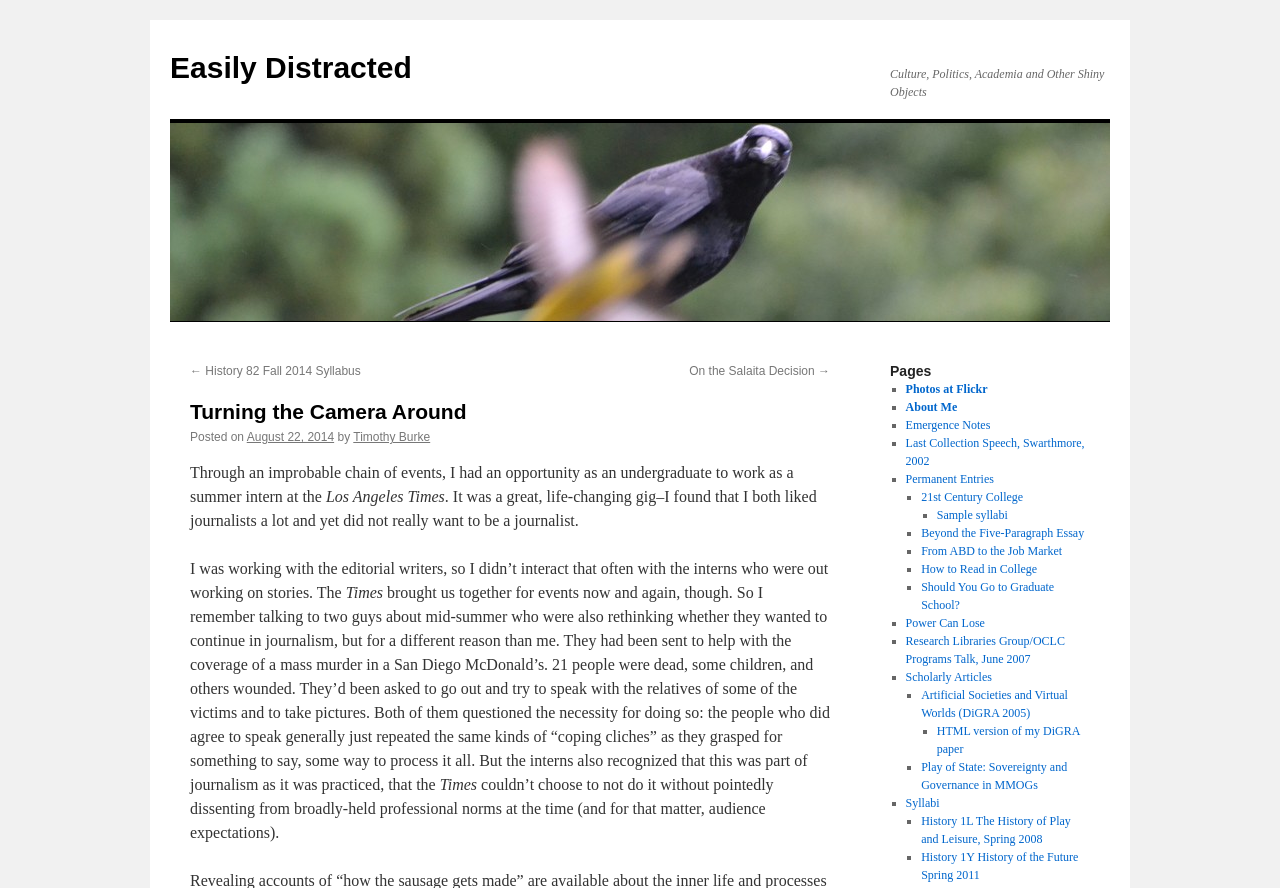Offer an extensive depiction of the webpage and its key elements.

The webpage is titled "Turning the Camera Around | Easily Distracted" and has a prominent link to "Easily Distracted" at the top left corner. Below this link, there is a static text "Culture, Politics, Academia and Other Shiny Objects" that spans across the top of the page. 

To the right of the title, there is a link to "Skip to content" which is followed by two links, "← History 82 Fall 2014 Syllabus" and "On the Salaita Decision →". 

Below these links, there is a heading "Turning the Camera Around" followed by a static text "Posted on" and a link to "August 22, 2014". The author's name, "Timothy Burke", is mentioned next to the date. 

The main content of the webpage is a long article that starts with the author's experience as a summer intern at the Los Angeles Times. The article discusses the author's thoughts on journalism and its practices, particularly in the context of a mass murder in a San Diego McDonald's. 

To the right of the article, there is a section titled "Pages" that lists various links, including "Photos at Flickr", "About Me", "Emergence Notes", and several others. These links are marked with bullet points and are arranged vertically. 

At the bottom of the page, there are more links to various articles, speeches, and syllabi, including "21st Century College", "Sample syllabi", "Beyond the Five-Paragraph Essay", and many others. These links are also marked with bullet points and are arranged vertically.